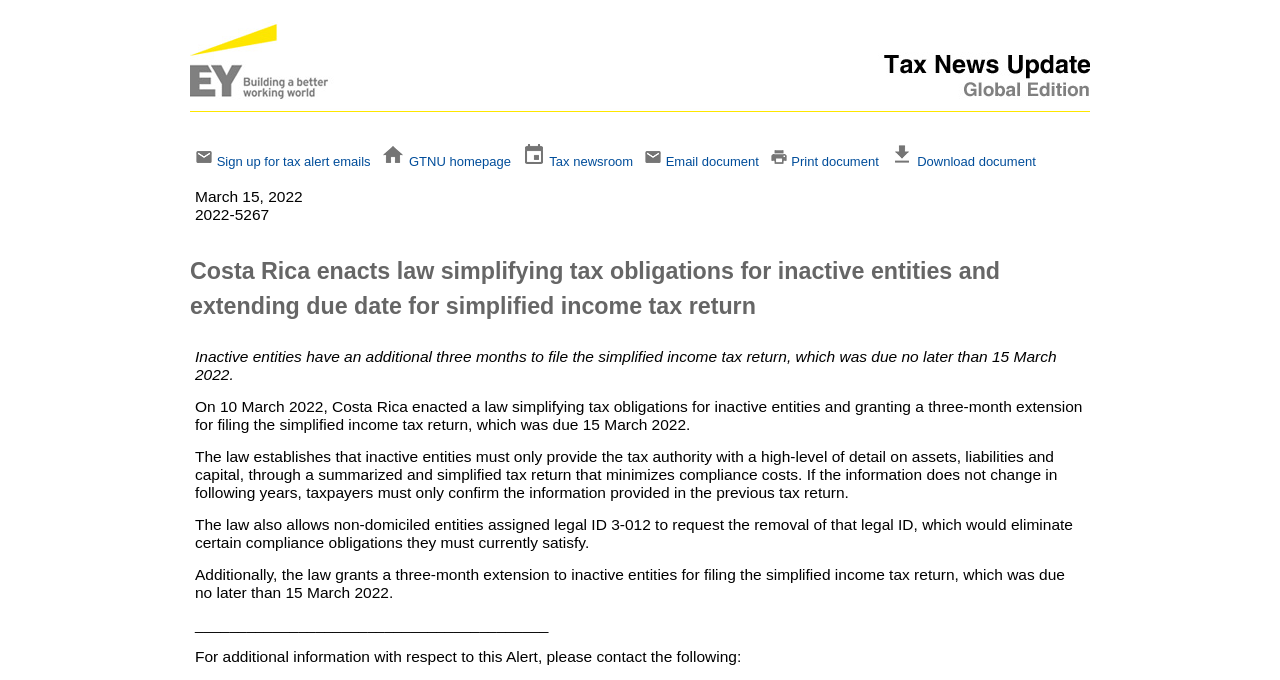What is the logo above the navigation menu?
Look at the screenshot and respond with a single word or phrase.

Global Daily Tax Update